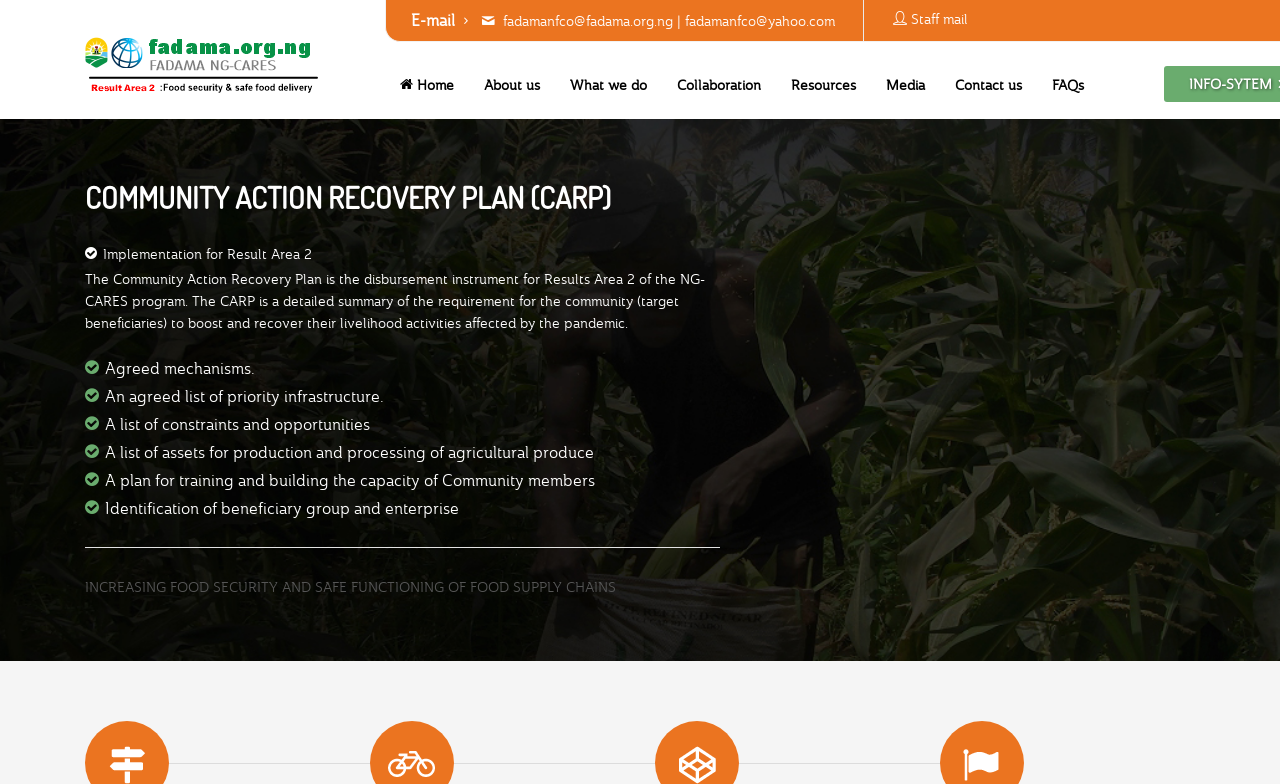Identify the bounding box coordinates for the region of the element that should be clicked to carry out the instruction: "Send an email to fadamanfco@fadama.org.ng". The bounding box coordinates should be four float numbers between 0 and 1, i.e., [left, top, right, bottom].

[0.393, 0.015, 0.526, 0.038]